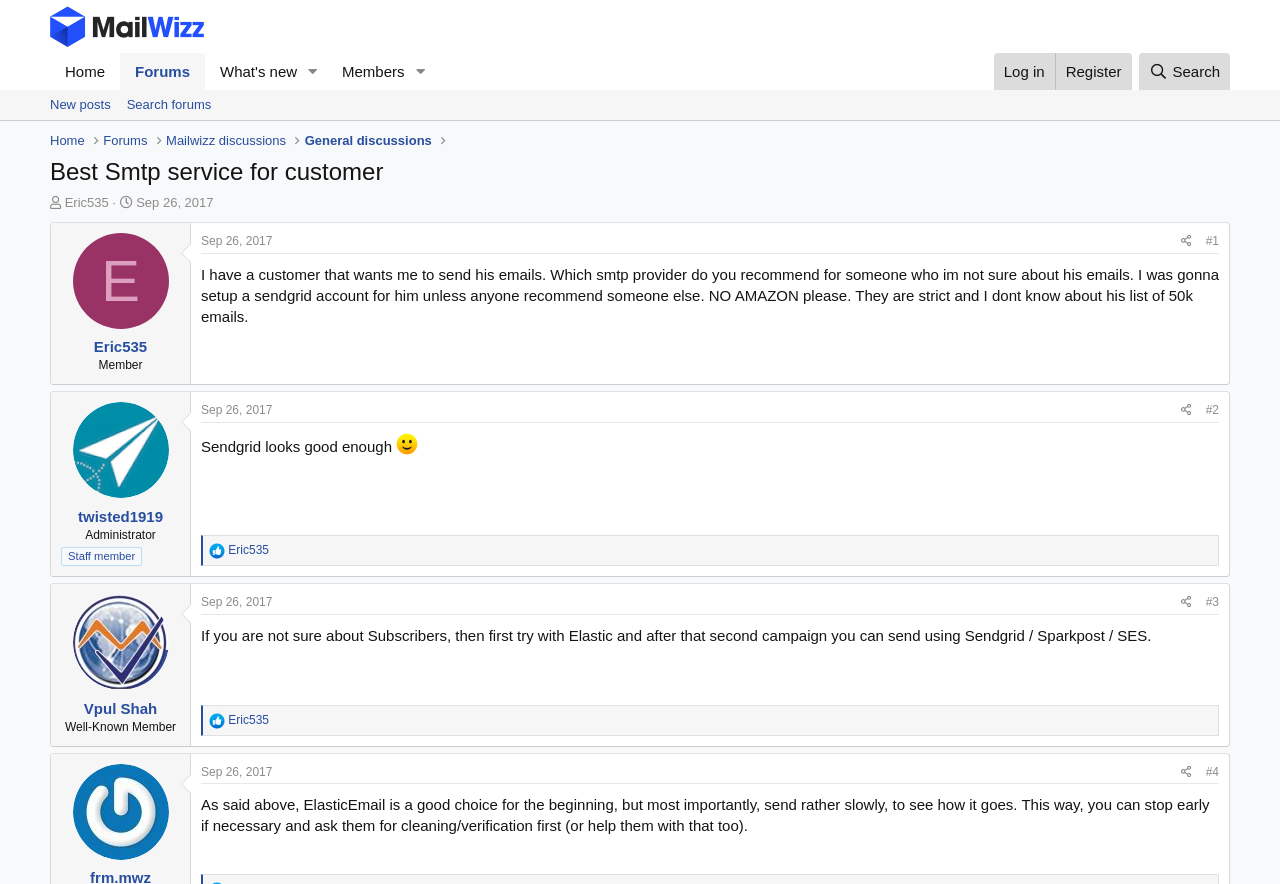Your task is to extract the text of the main heading from the webpage.

Best Smtp service for customer